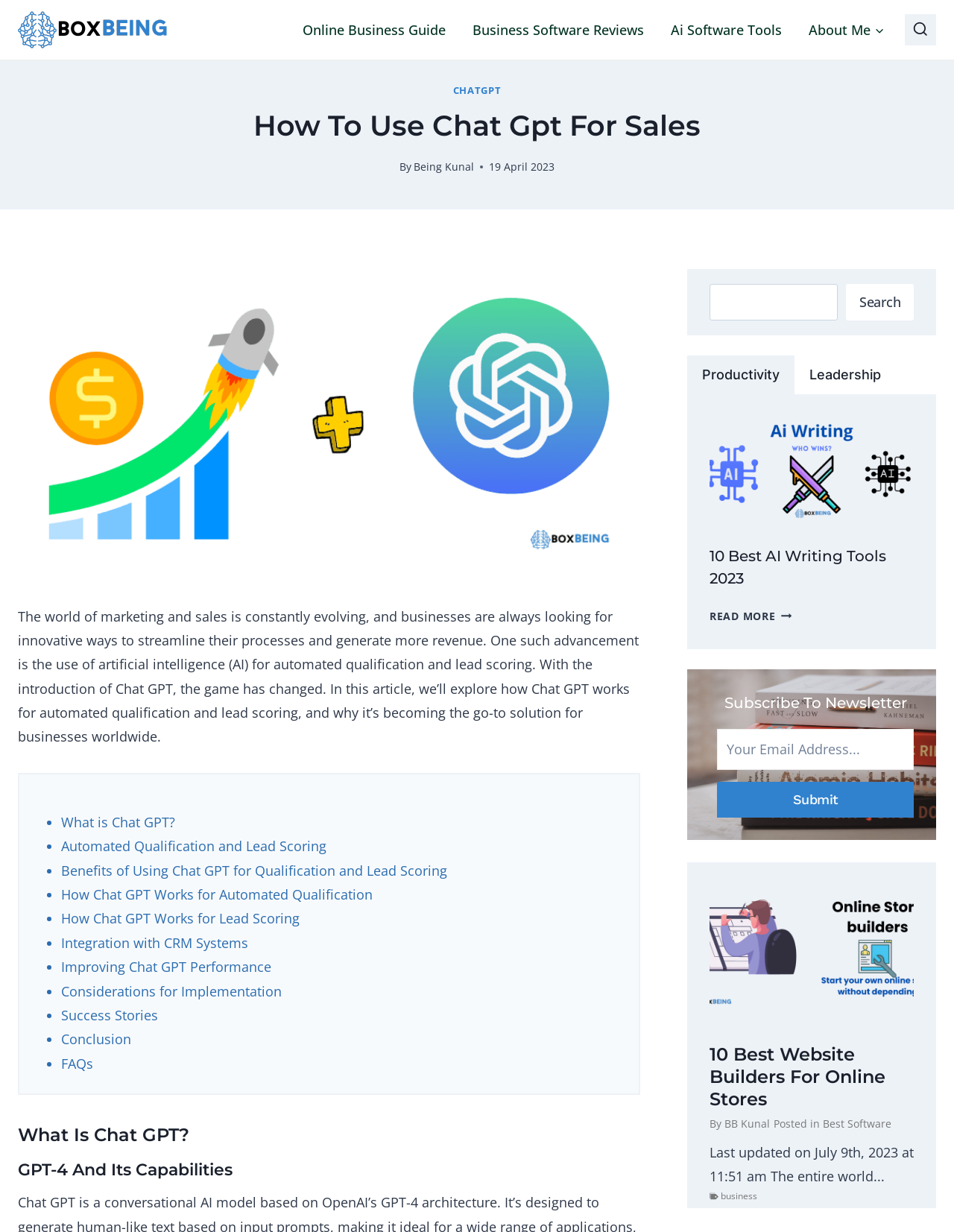Identify the bounding box coordinates of the part that should be clicked to carry out this instruction: "Click on the link to read more about AI writing tools".

[0.744, 0.494, 0.83, 0.506]